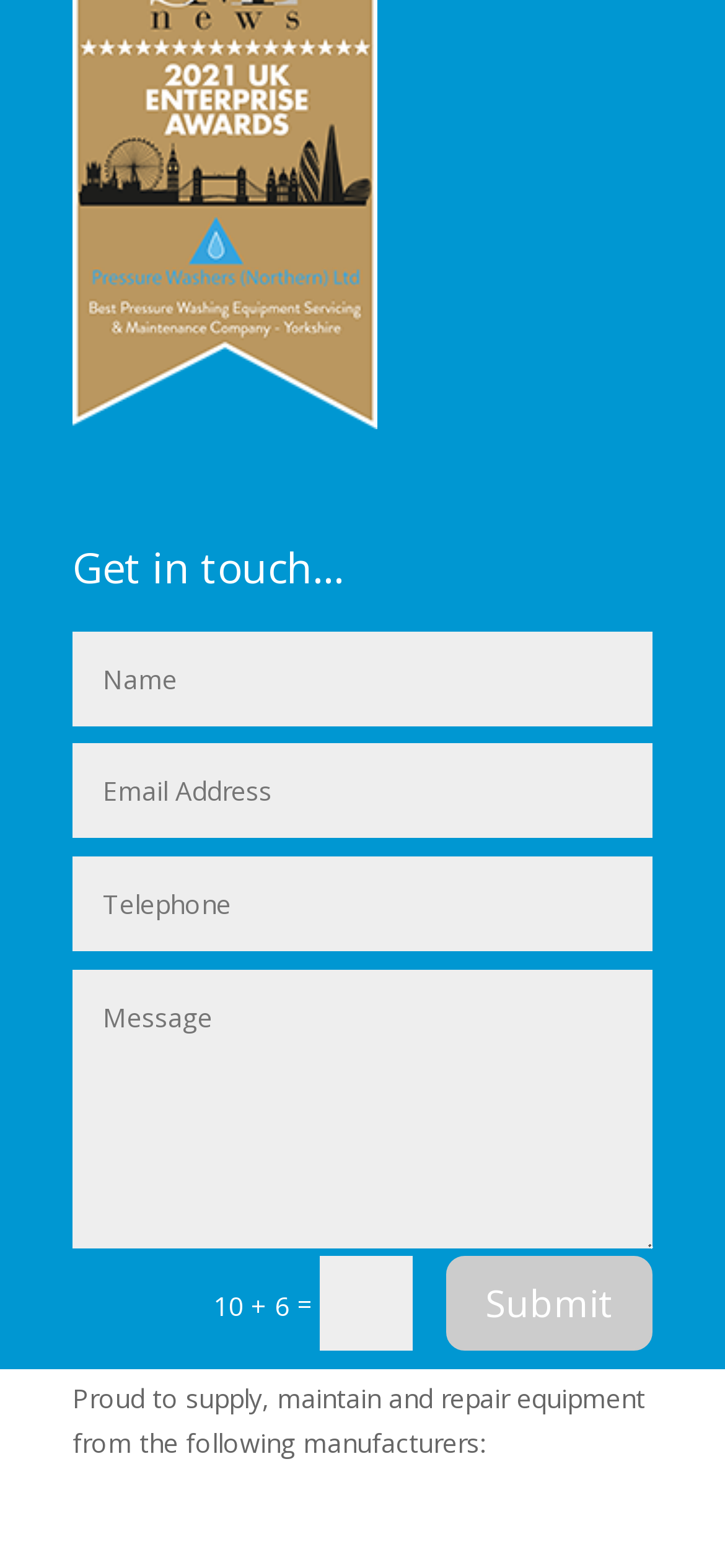Locate the UI element that matches the description name="et_pb_contact_name_0" placeholder="Name" in the webpage screenshot. Return the bounding box coordinates in the format (top-left x, top-left y, bottom-right x, bottom-right y), with values ranging from 0 to 1.

[0.101, 0.402, 0.9, 0.463]